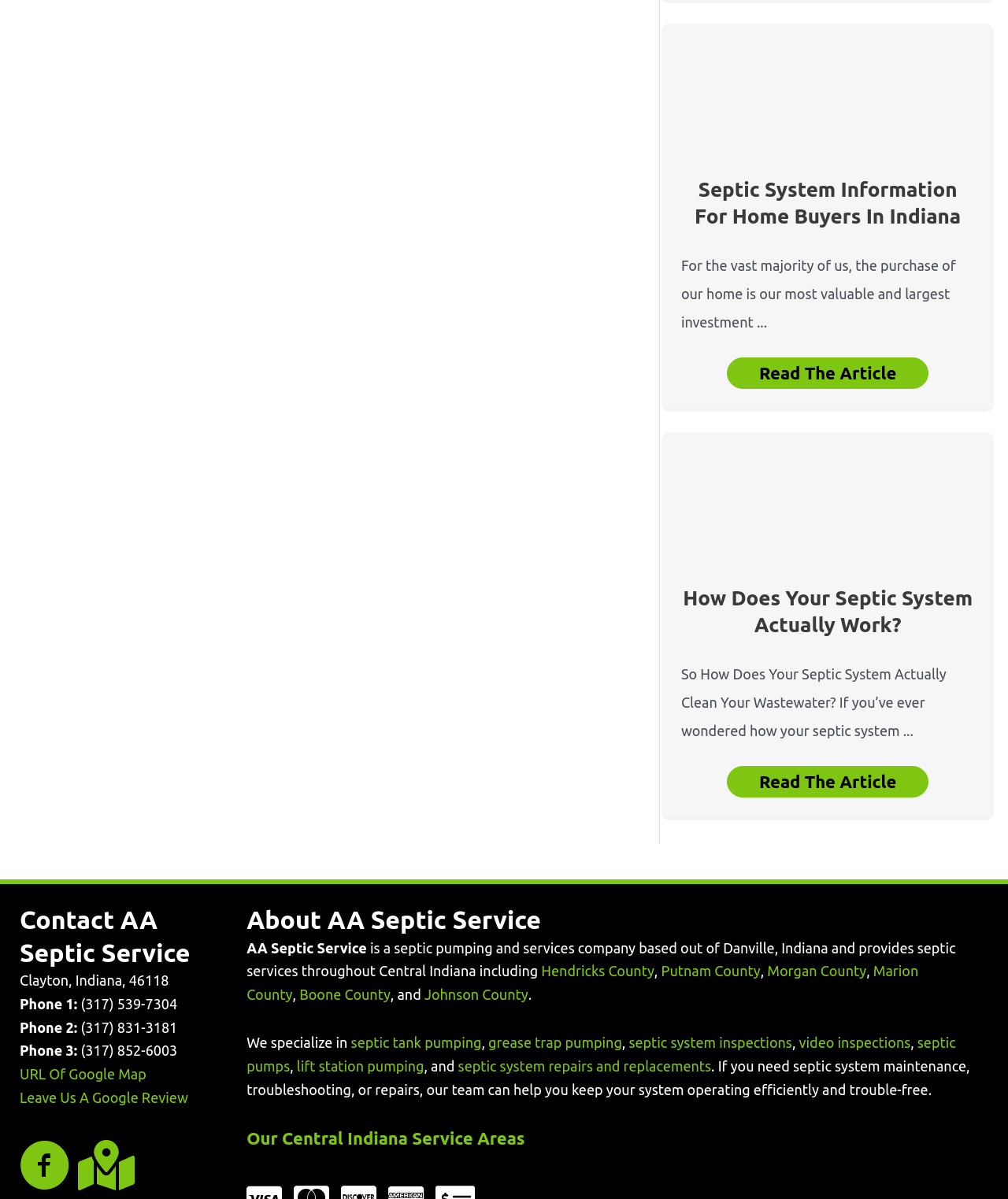Please specify the bounding box coordinates of the clickable section necessary to execute the following command: "Learn how septic systems work".

[0.704, 0.408, 0.938, 0.421]